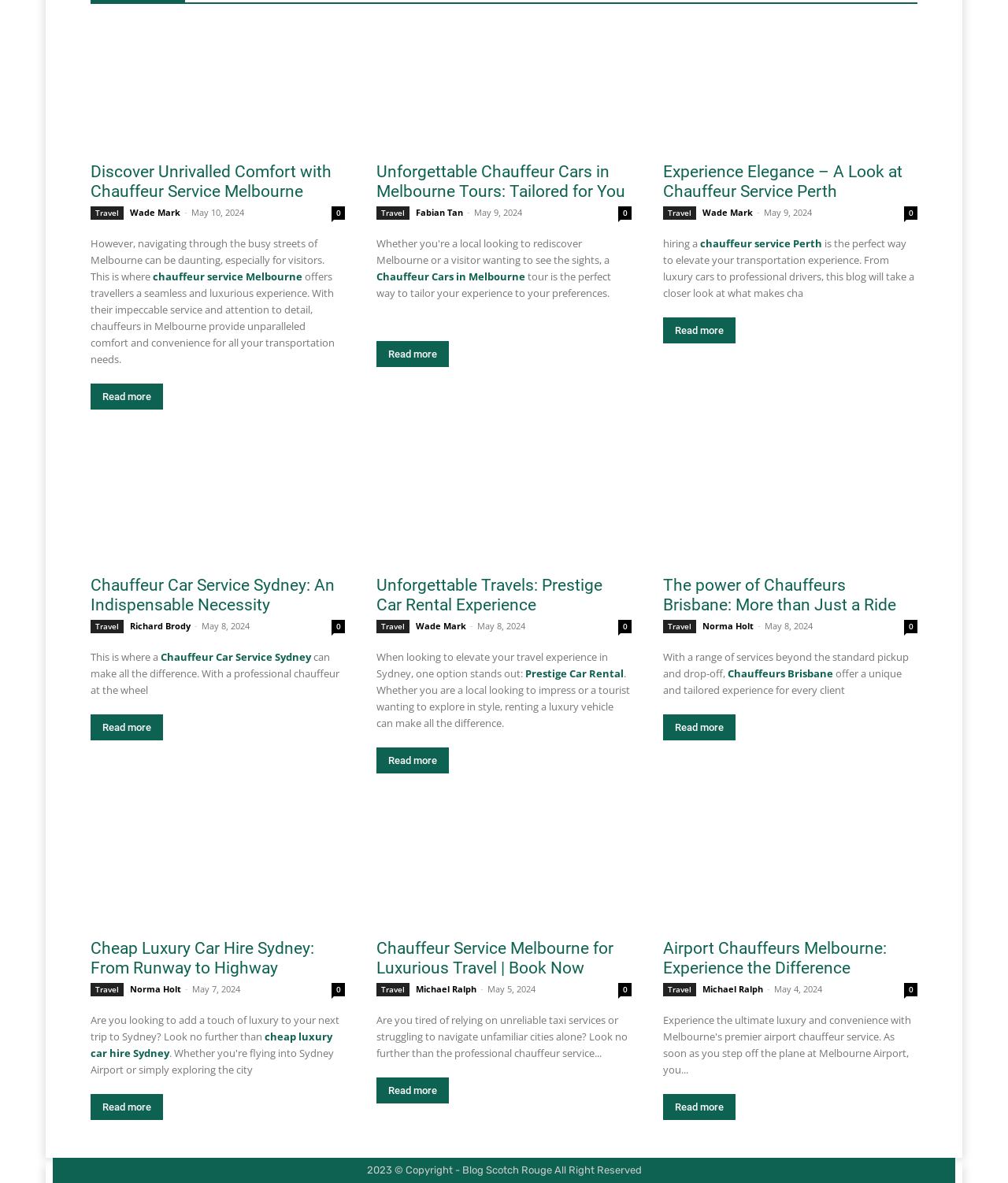Using the element description Read more, predict the bounding box coordinates for the UI element. Provide the coordinates in (top-left x, top-left y, bottom-right x, bottom-right y) format with values ranging from 0 to 1.

[0.09, 0.604, 0.162, 0.626]